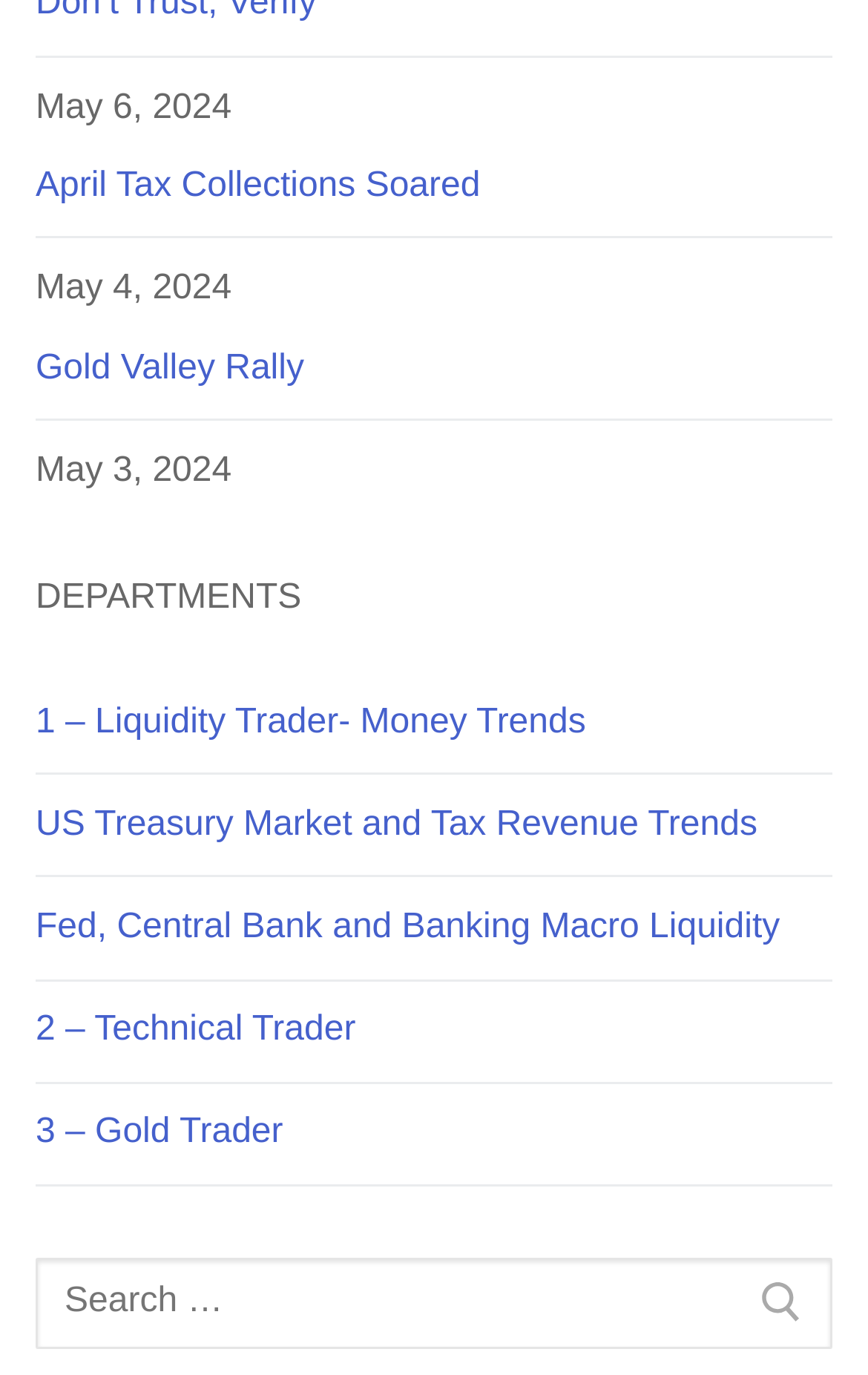Please specify the bounding box coordinates of the region to click in order to perform the following instruction: "Visit 1 – Liquidity Trader- Money Trends page".

[0.041, 0.489, 0.959, 0.564]